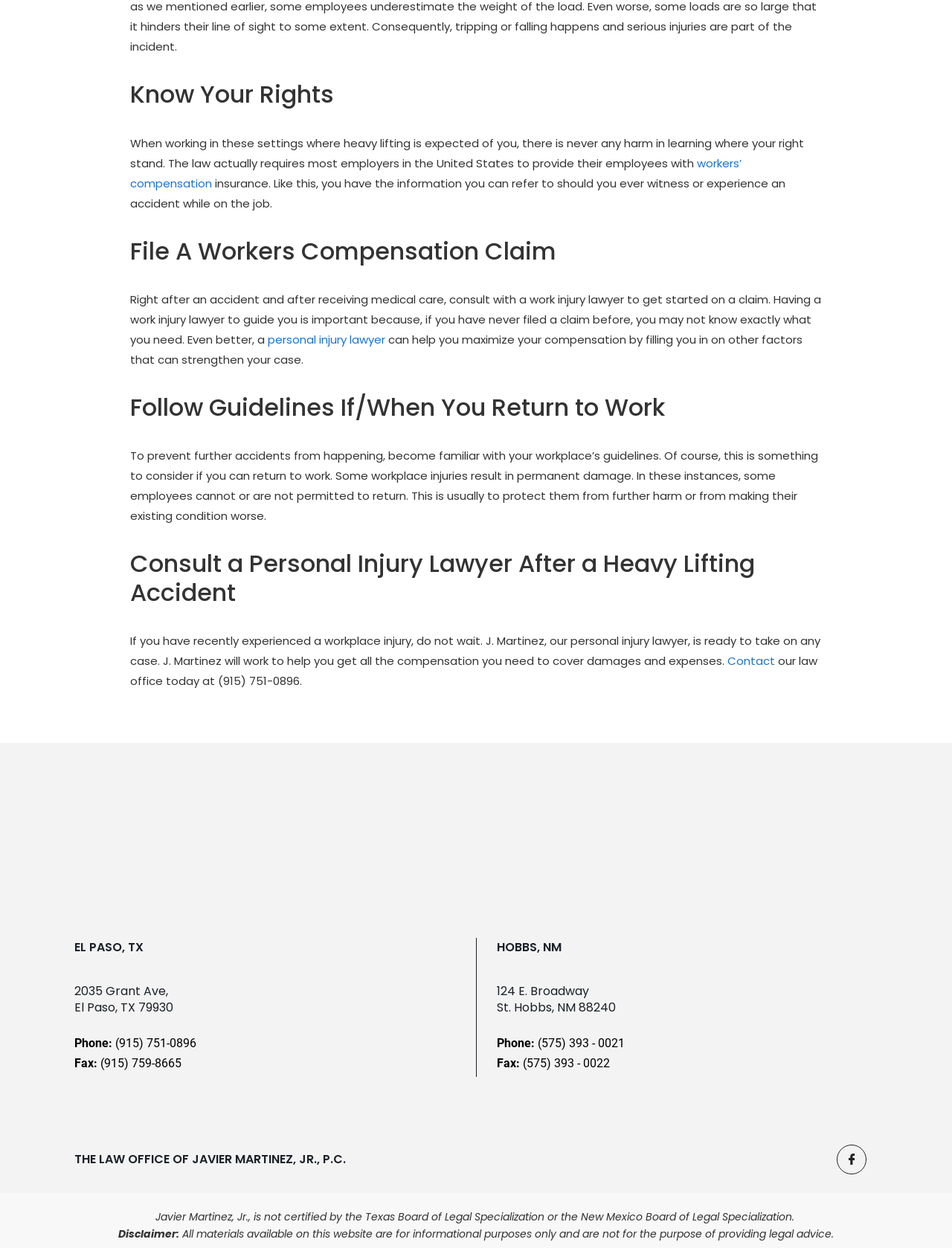Pinpoint the bounding box coordinates of the clickable area necessary to execute the following instruction: "Click 'Contact us'". The coordinates should be given as four float numbers between 0 and 1, namely [left, top, right, bottom].

None